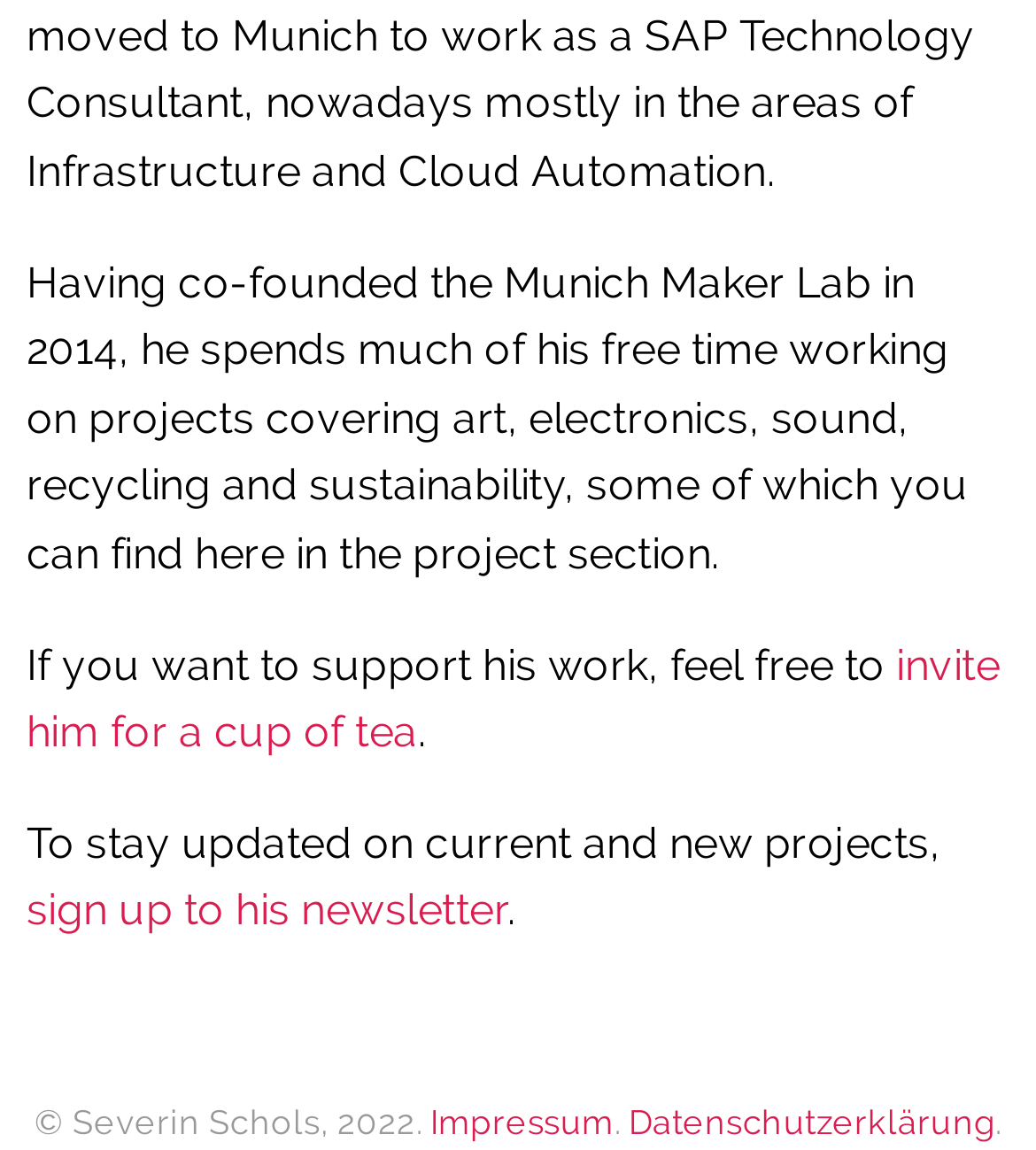How can you support the founder's work?
From the screenshot, supply a one-word or short-phrase answer.

Invite him for a cup of tea